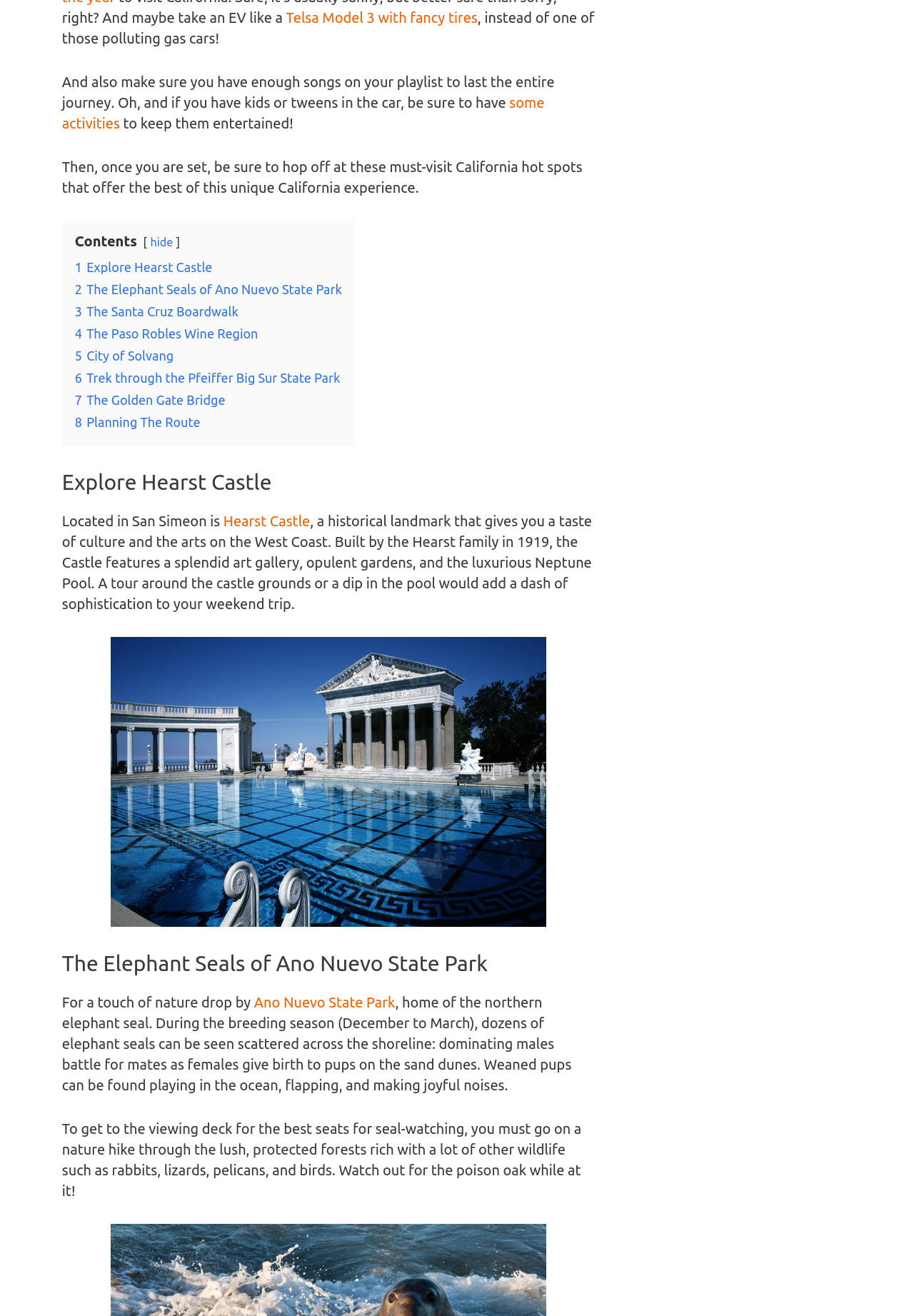Provide the bounding box coordinates for the UI element that is described as: "3 The Santa Cruz Boardwalk".

[0.082, 0.231, 0.261, 0.242]